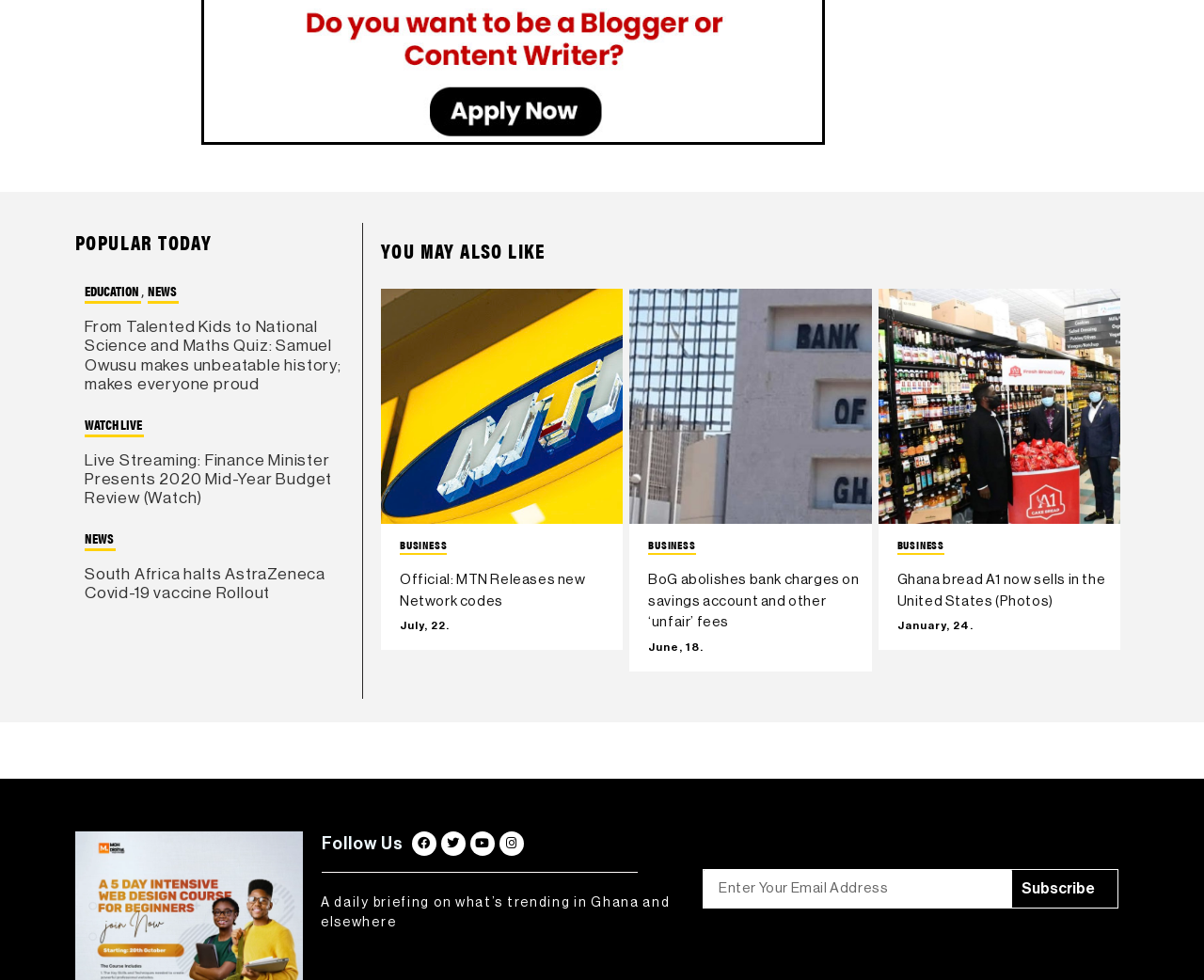What is the purpose of the textbox with the label 'Email'?
Refer to the image and provide a concise answer in one word or phrase.

Subscribe